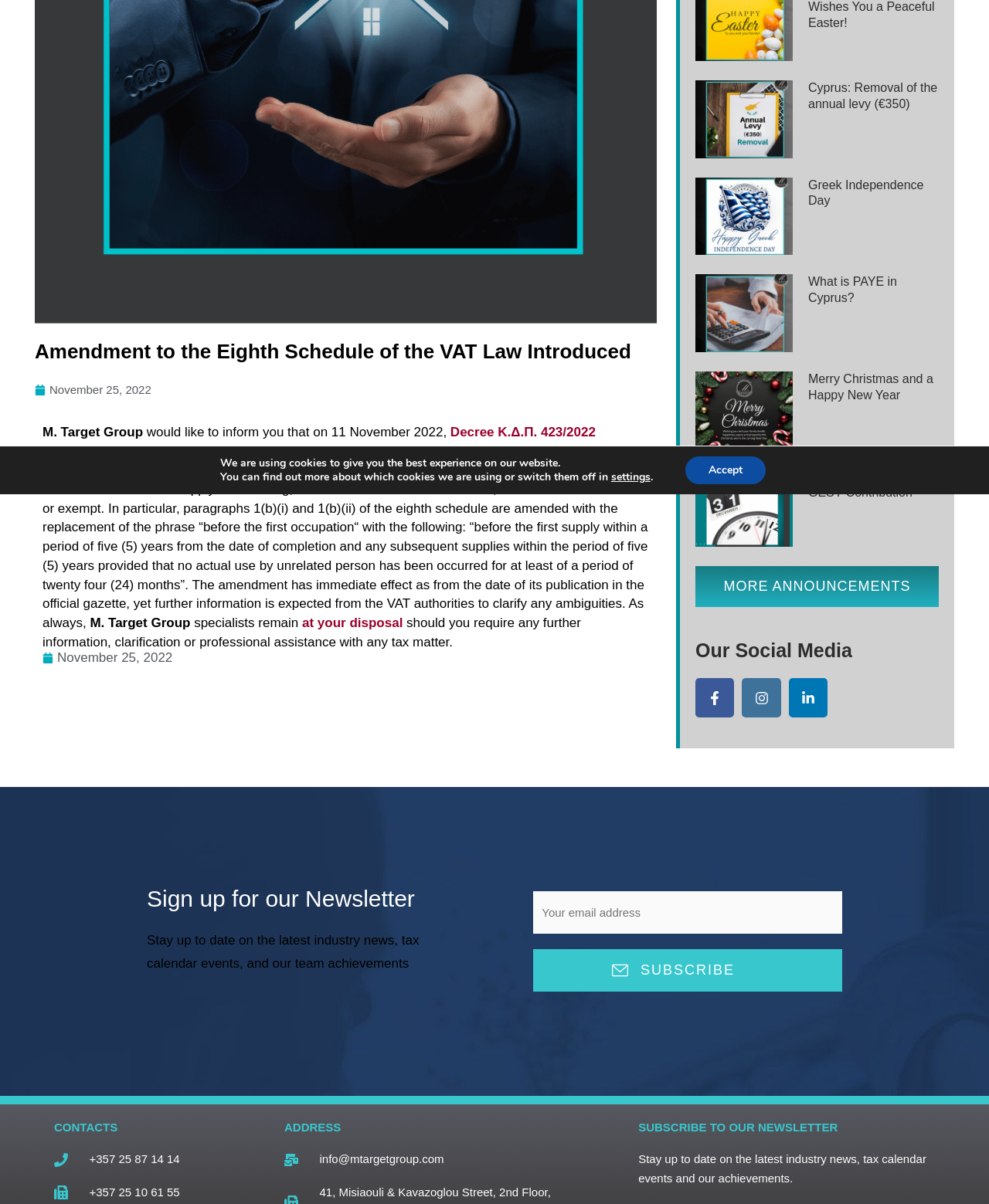Provide the bounding box coordinates for the specified HTML element described in this description: "+357 25 87 14 14". The coordinates should be four float numbers ranging from 0 to 1, in the format [left, top, right, bottom].

[0.055, 0.955, 0.287, 0.971]